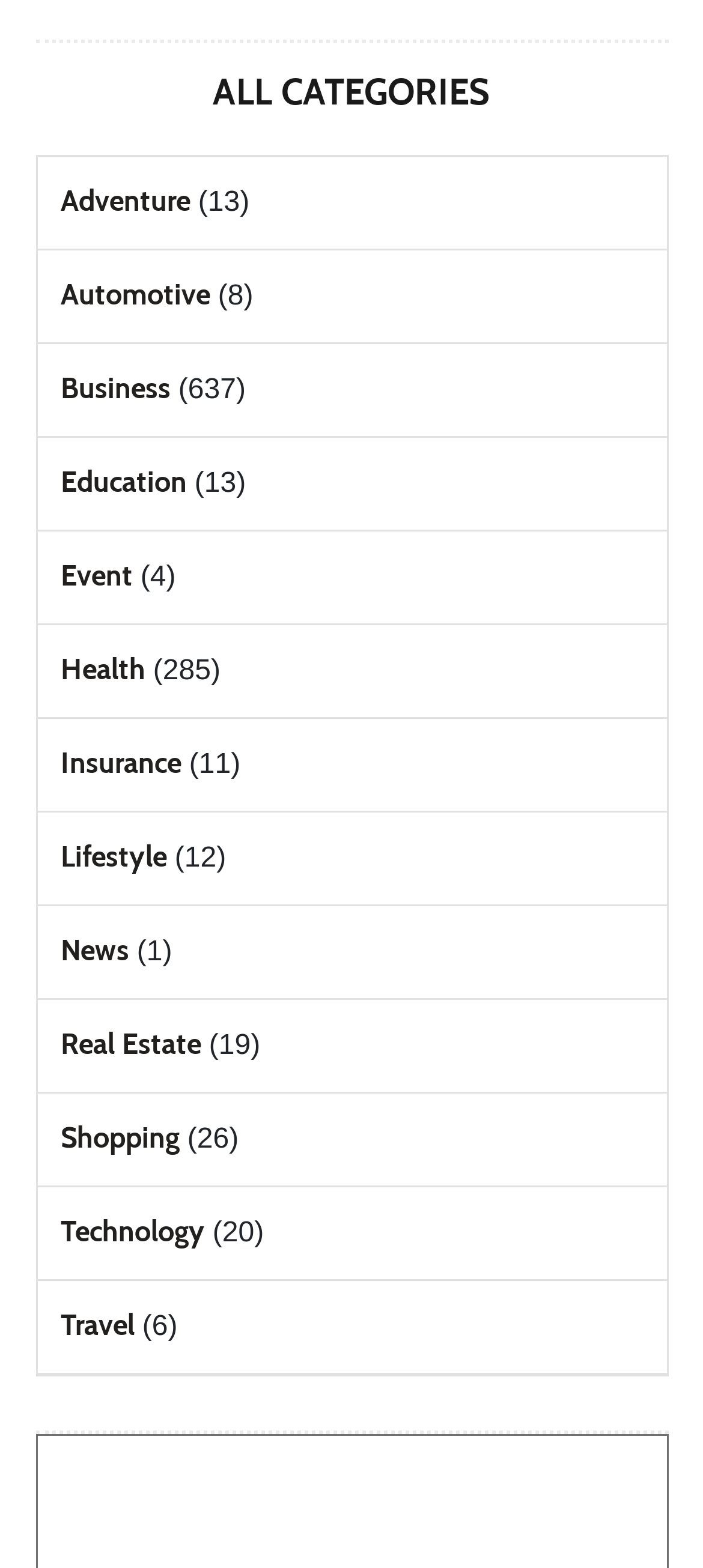Please determine the bounding box coordinates for the element that should be clicked to follow these instructions: "Go to the Home page".

None